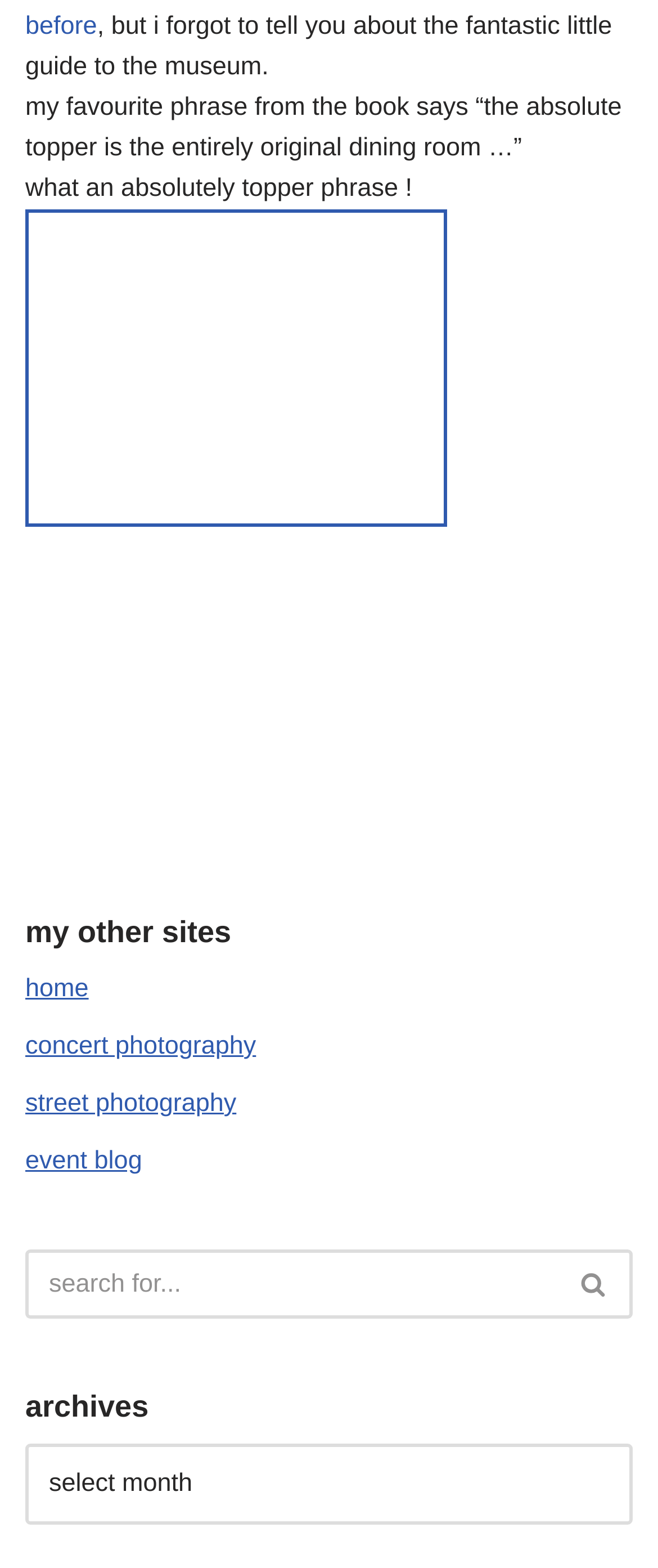Highlight the bounding box coordinates of the element that should be clicked to carry out the following instruction: "visit the concert photography page". The coordinates must be given as four float numbers ranging from 0 to 1, i.e., [left, top, right, bottom].

[0.038, 0.658, 0.389, 0.676]